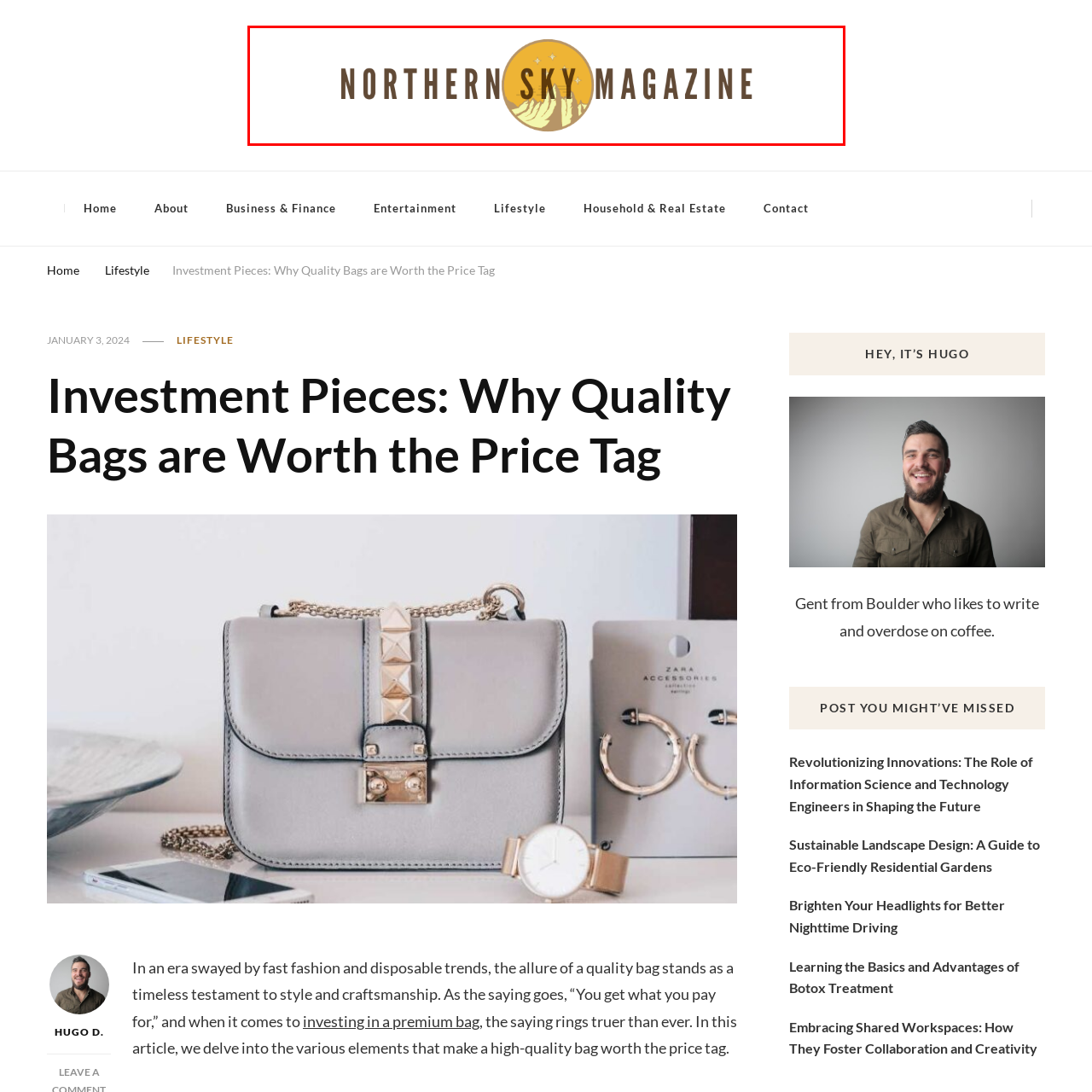Observe the image inside the red bounding box and answer briefly using a single word or phrase: What type of fashion items does the magazine particularly focus on?

luxury bags